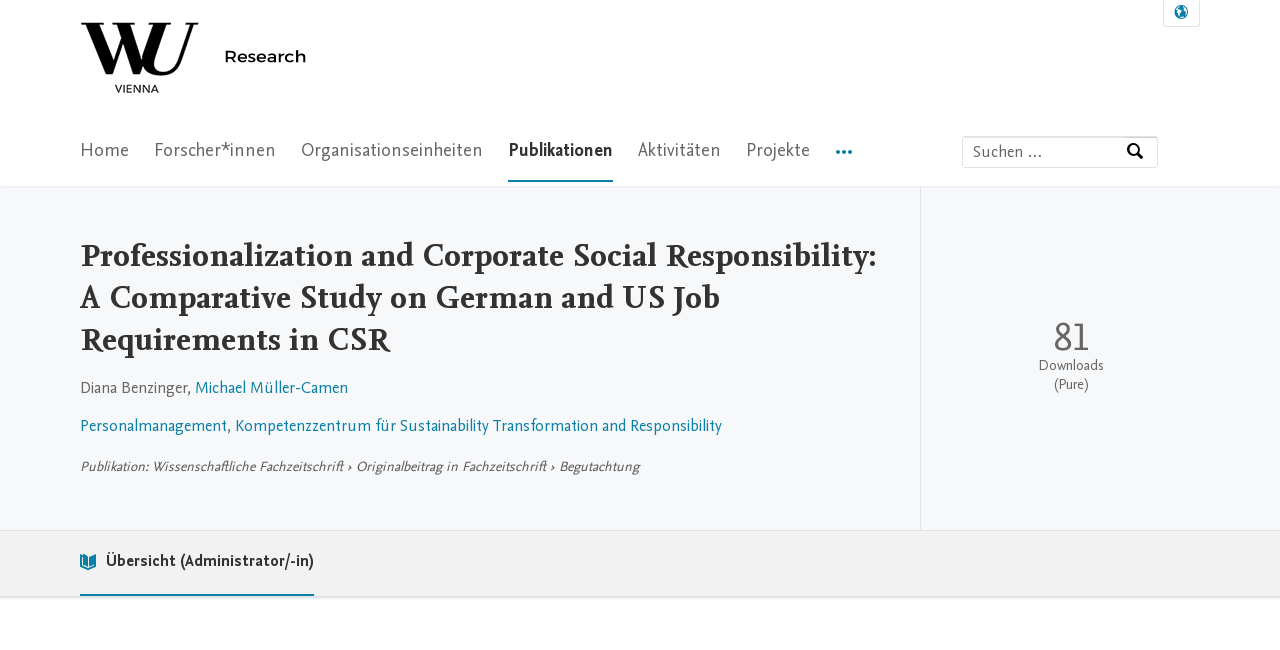Please provide a comprehensive response to the question based on the details in the image: What is the language of the webpage?

I found the answer by looking at the text on the webpage, which is mostly in German. The language selection button at the top right corner of the page also suggests that the default language is German.